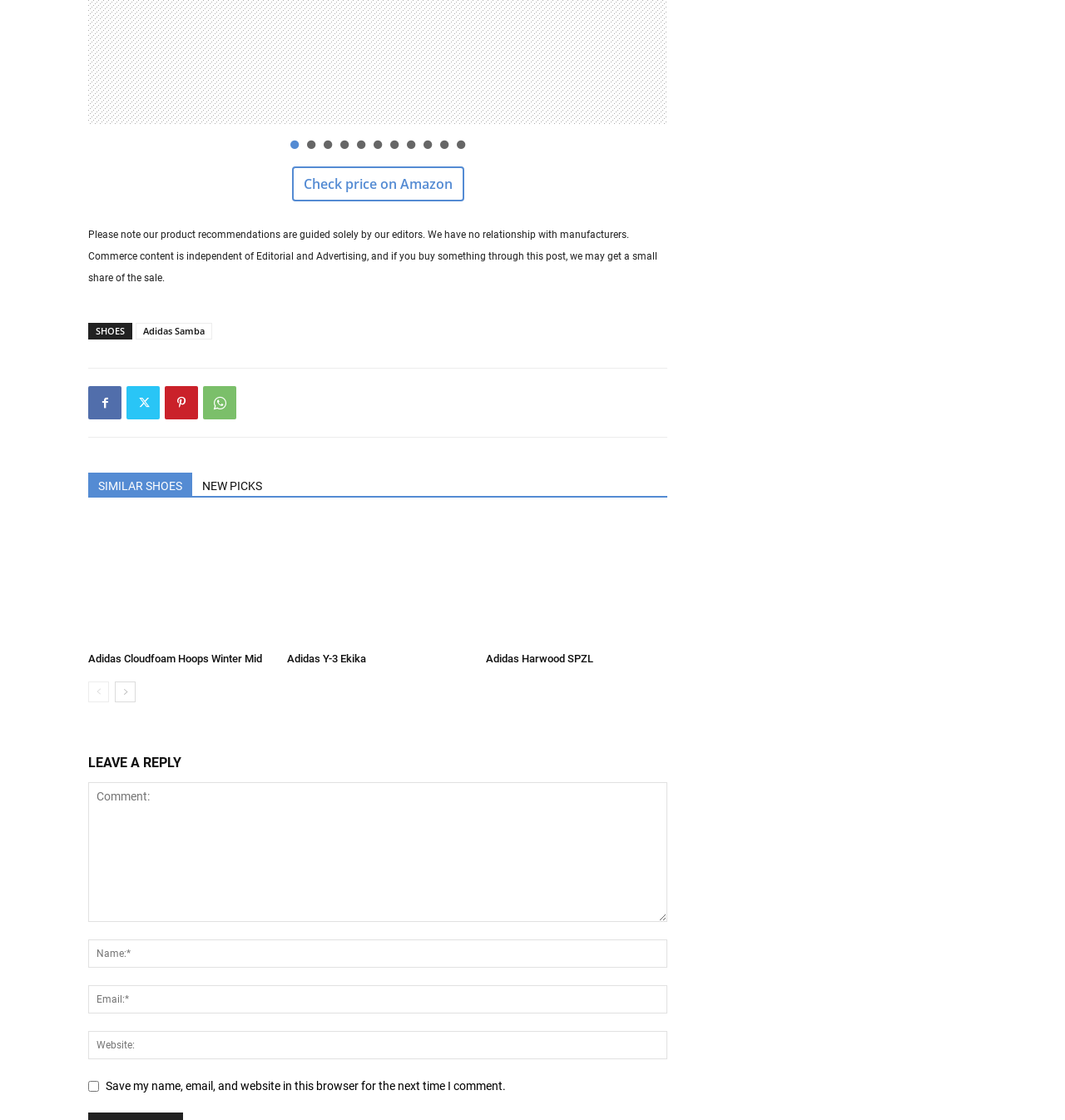Provide the bounding box coordinates for the area that should be clicked to complete the instruction: "View Adidas Samba".

[0.127, 0.288, 0.199, 0.303]